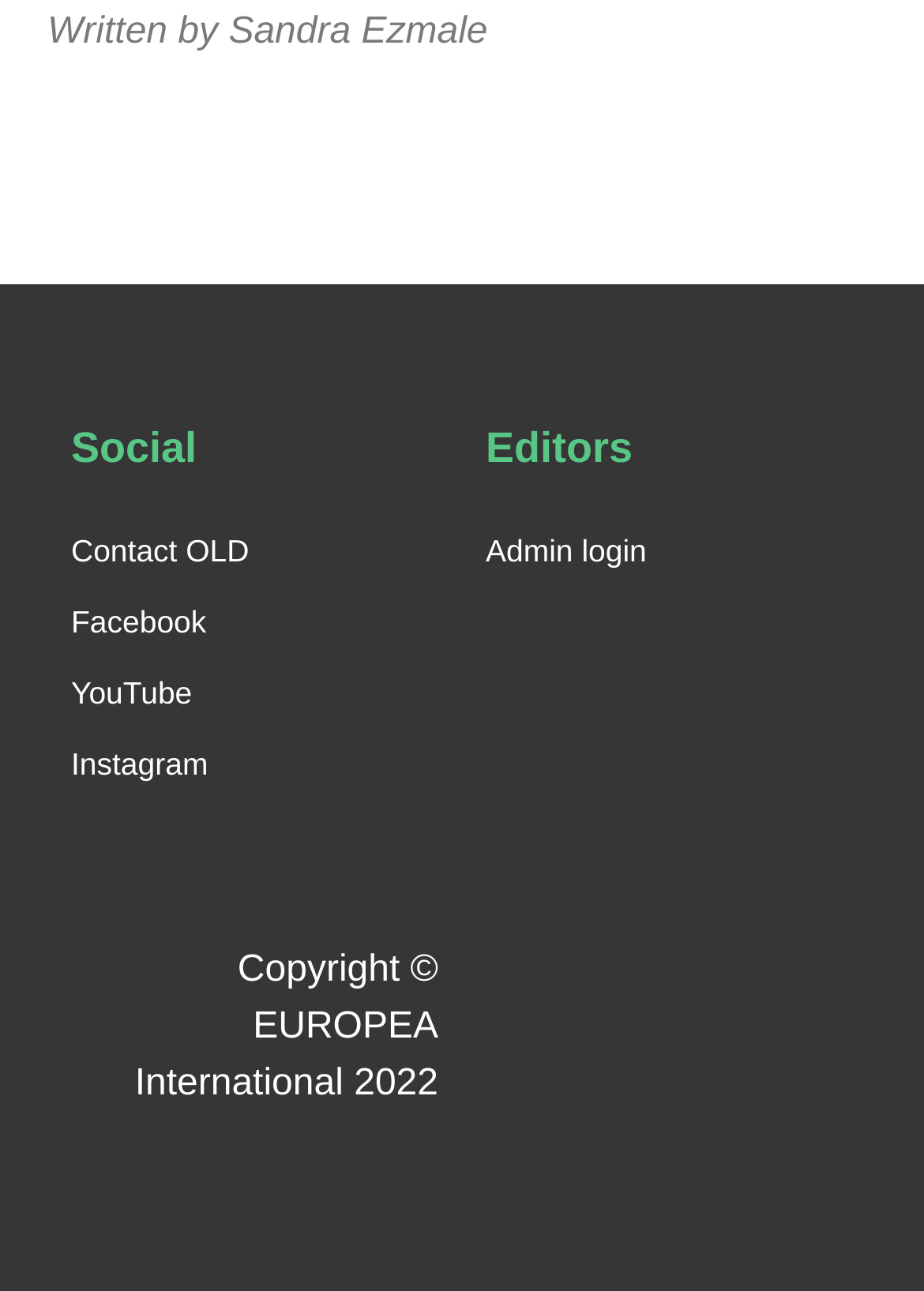Provide the bounding box coordinates of the HTML element described as: "Admin login". The bounding box coordinates should be four float numbers between 0 and 1, i.e., [left, top, right, bottom].

[0.526, 0.4, 0.923, 0.455]